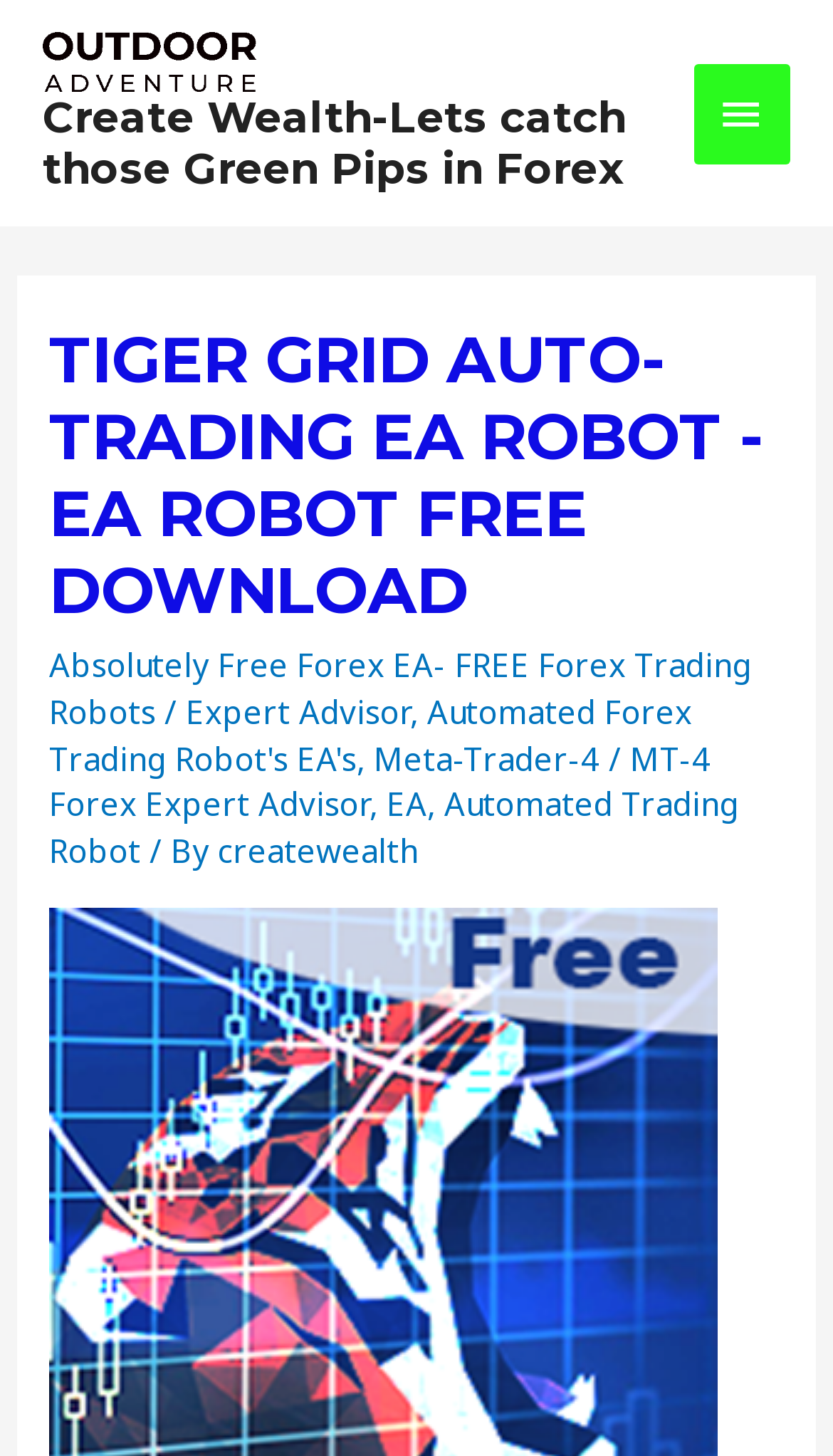What is the main topic of this webpage? From the image, respond with a single word or brief phrase.

Forex EA Robot